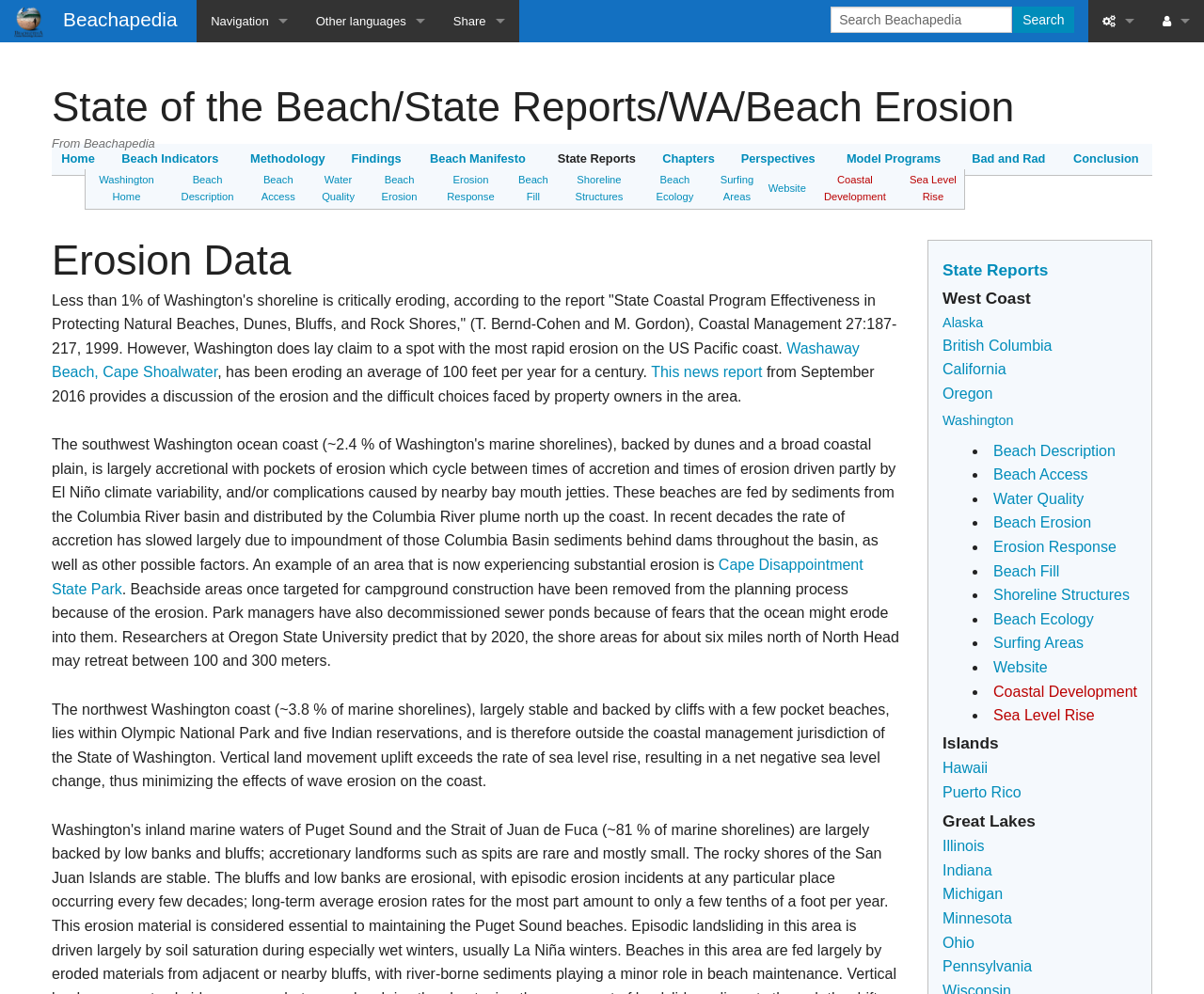Give a short answer using one word or phrase for the question:
What is the second link in the navigation menu?

Browse articles